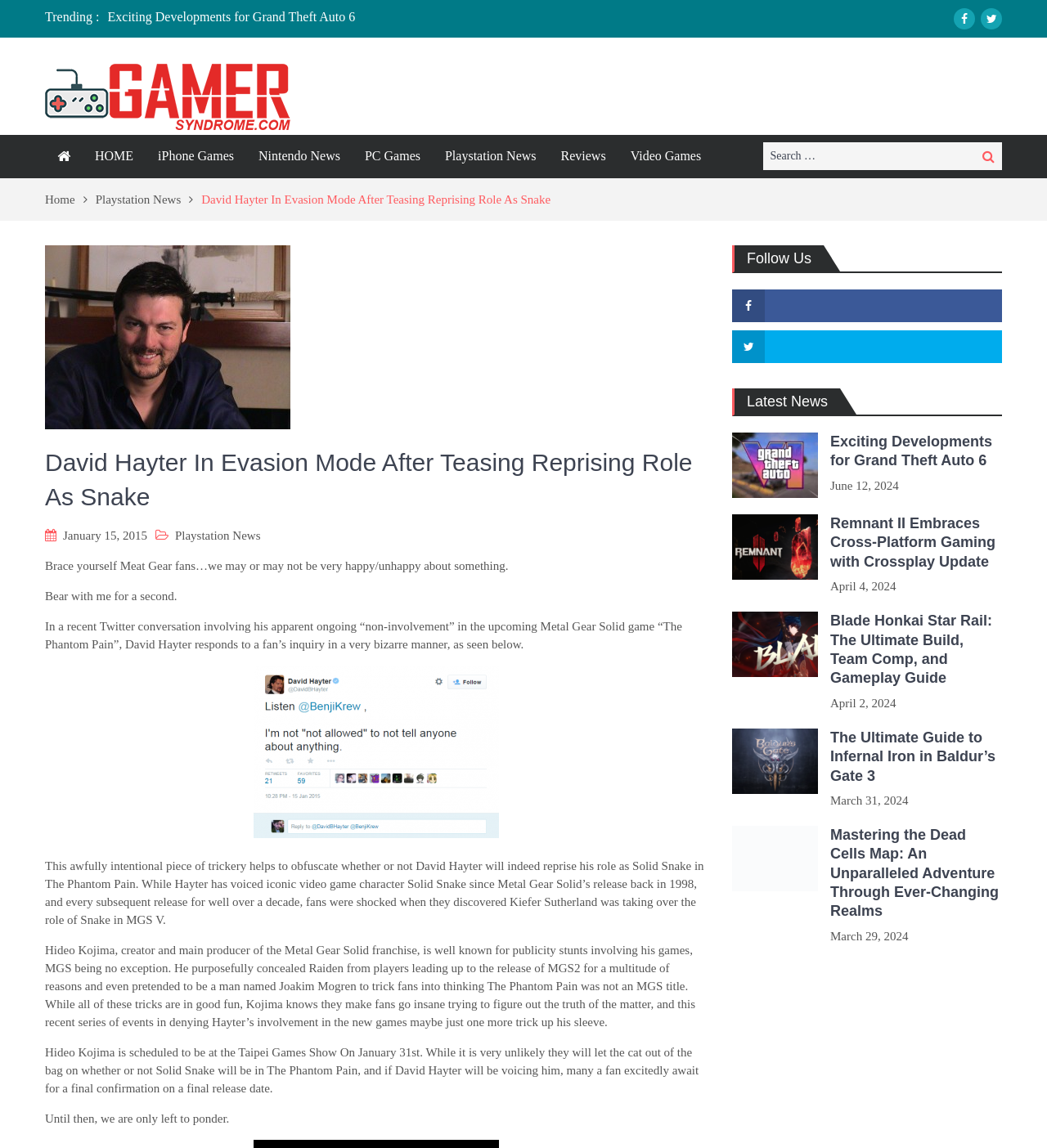What is the category of the news article?
Based on the screenshot, give a detailed explanation to answer the question.

The category of the news article can be determined by looking at the breadcrumbs navigation at the top of the webpage, which shows 'Home > Playstation News > David Hayter In Evasion Mode After Teasing Reprising Role As Snake'.